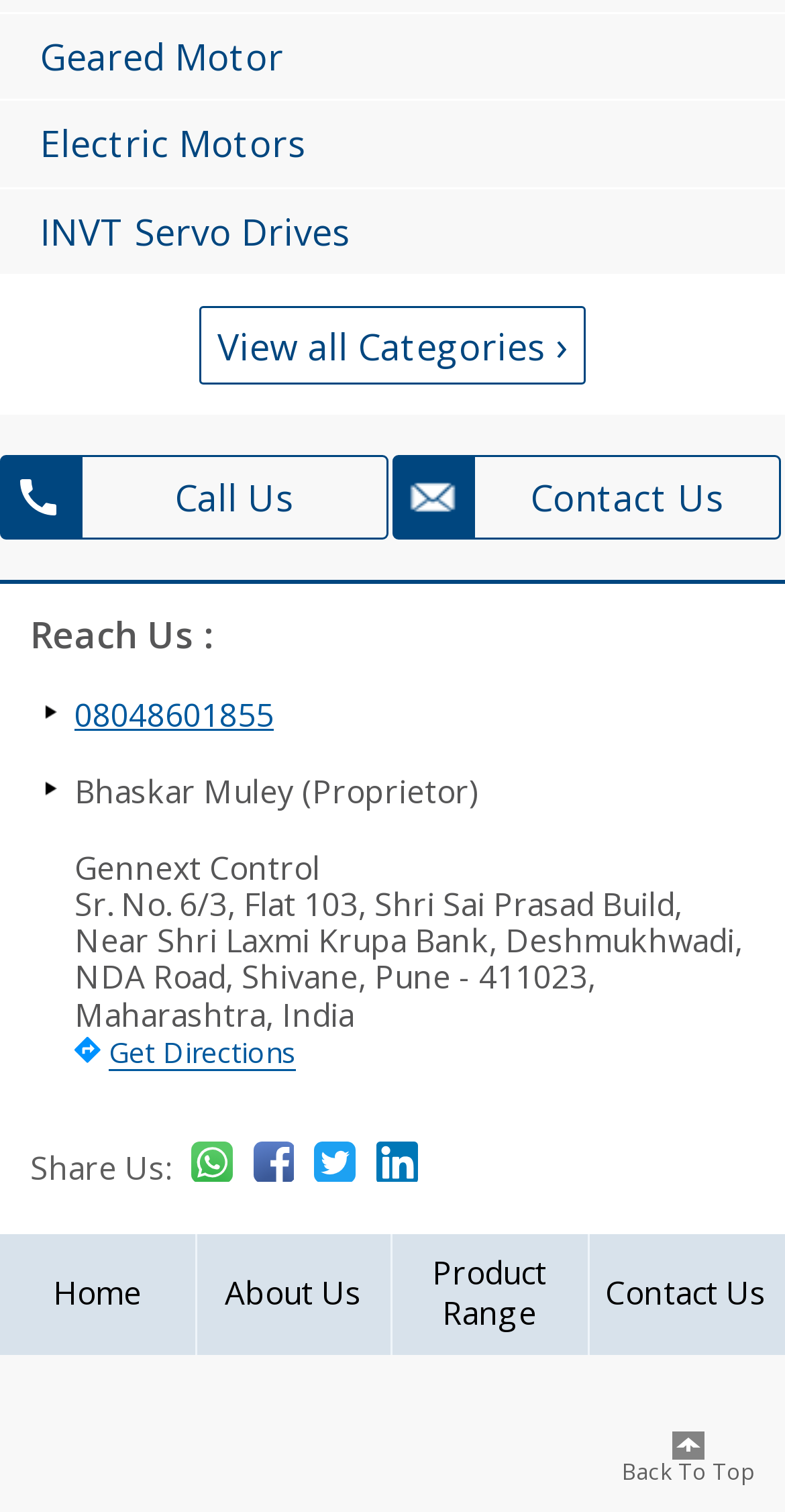Extract the bounding box of the UI element described as: "Home".

[0.0, 0.83, 0.247, 0.883]